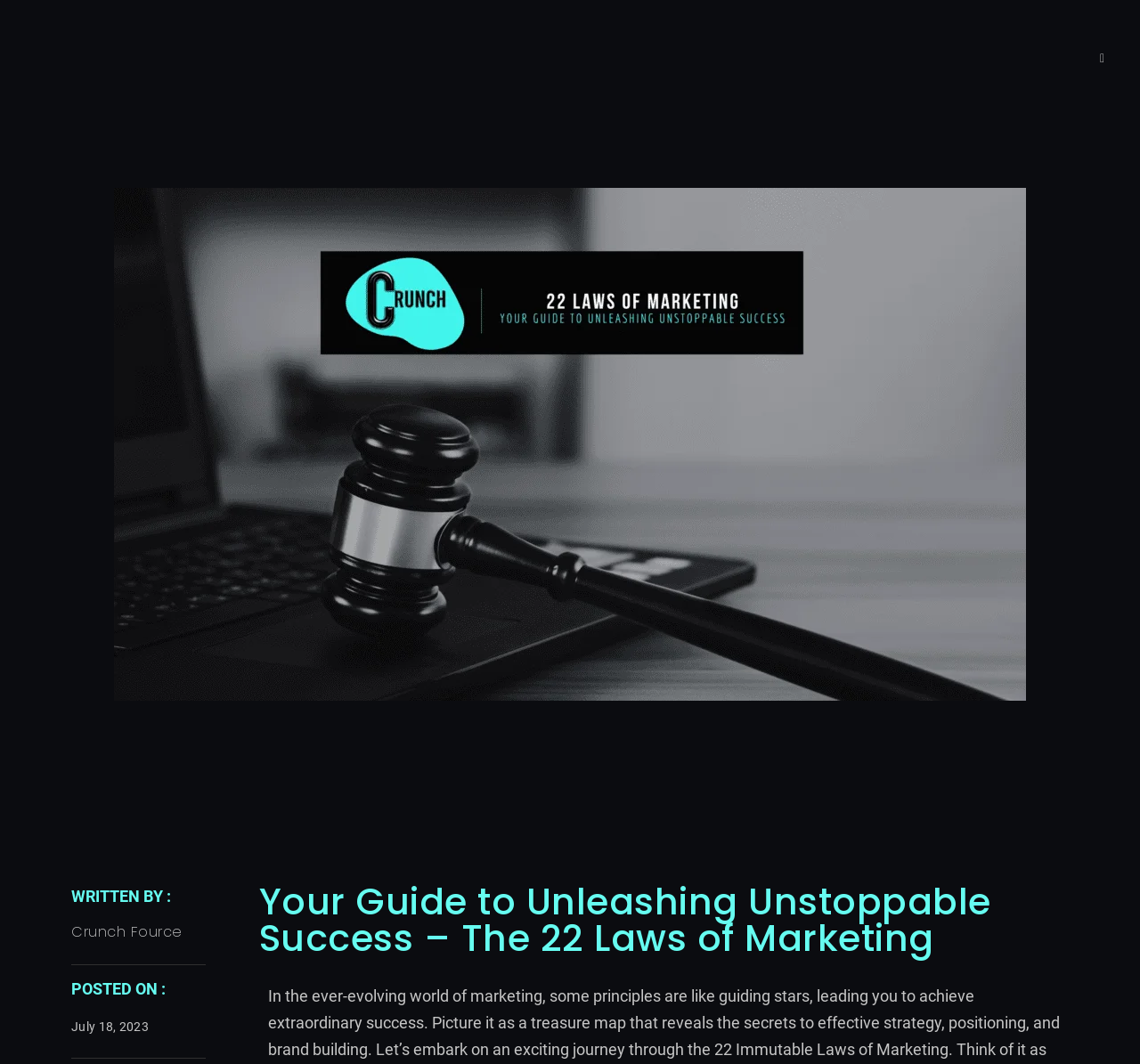What is the title of the image on this page?
Examine the image closely and answer the question with as much detail as possible.

I found the title of the image by looking at the image element with the OCR text '22 laws of marketing', which suggests that the title of the image is '22 laws of marketing'.